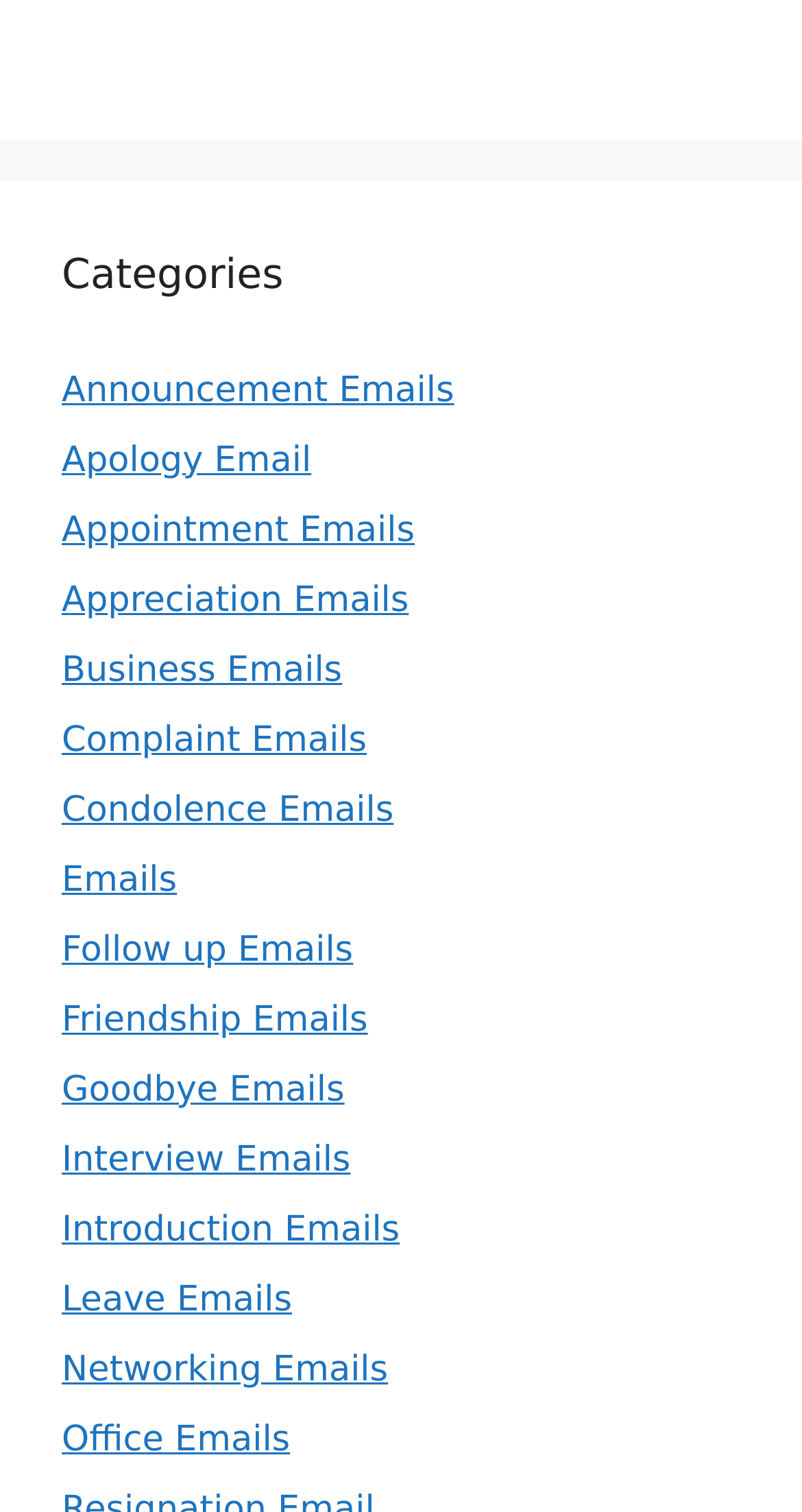Identify and provide the bounding box for the element described by: "Friendship Emails".

[0.077, 0.661, 0.459, 0.688]